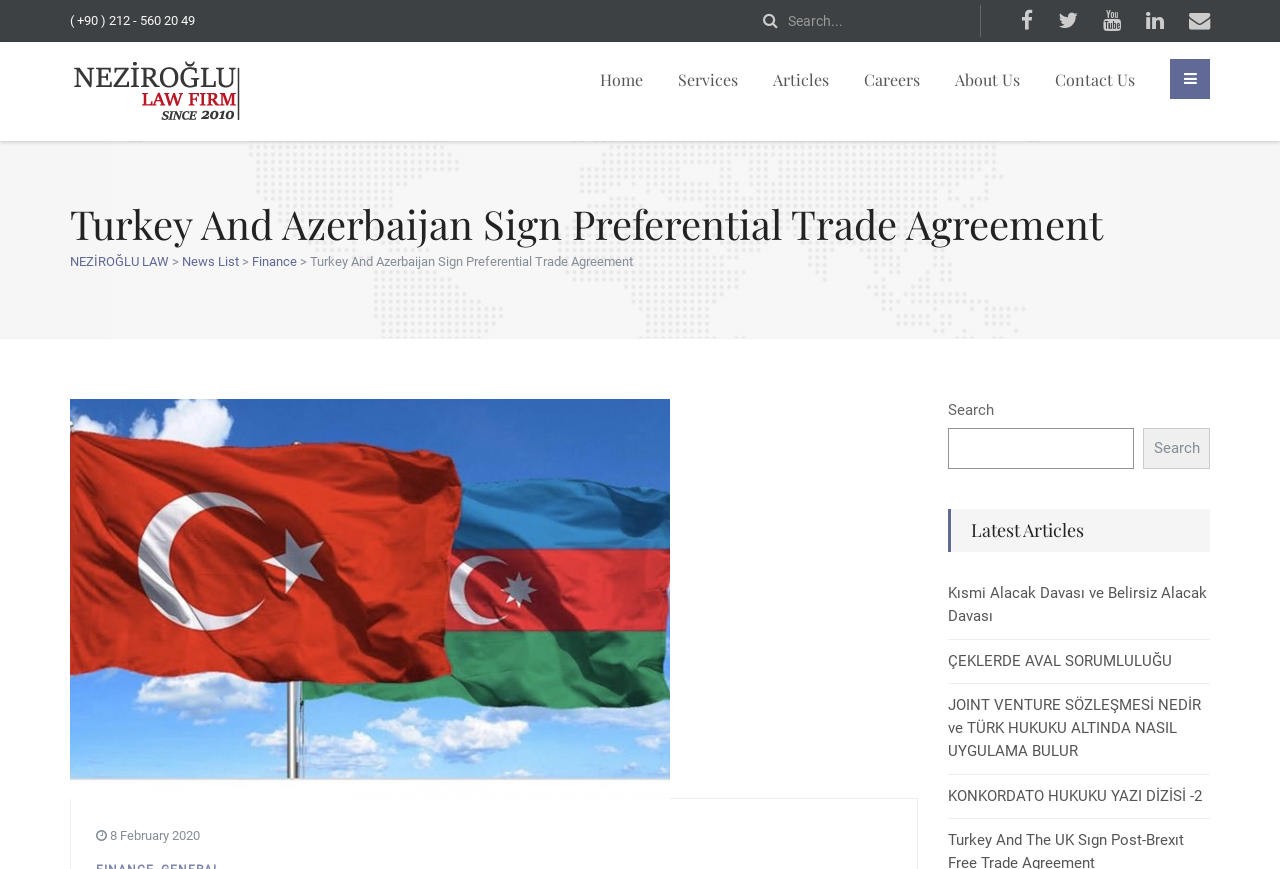Please indicate the bounding box coordinates of the element's region to be clicked to achieve the instruction: "Search for news". Provide the coordinates as four float numbers between 0 and 1, i.e., [left, top, right, bottom].

[0.596, 0.006, 0.764, 0.043]